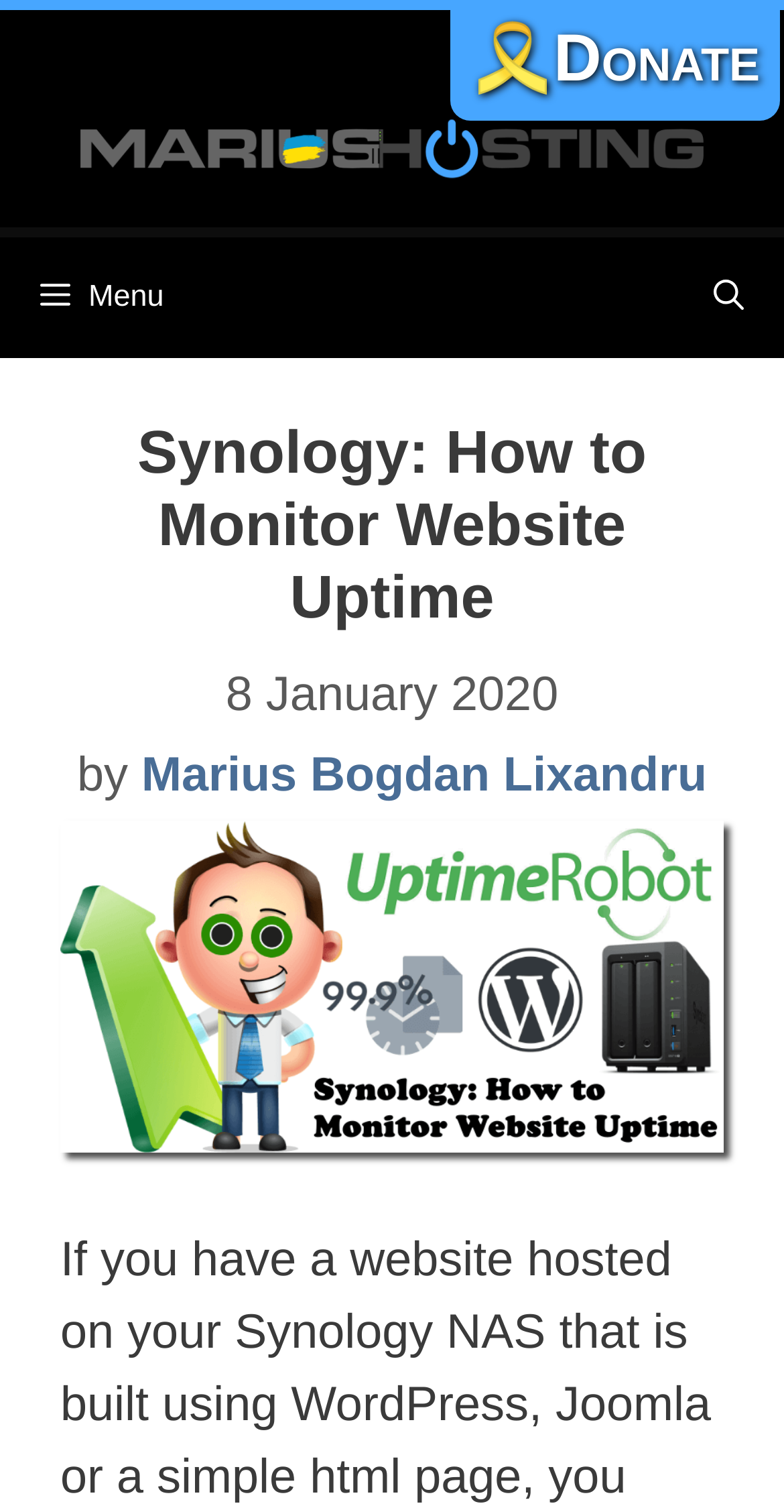What is the position of the search bar?
Look at the image and respond to the question as thoroughly as possible.

I found the answer by examining the navigation element, which contains a link element with the text 'Open Search Bar' at the top right corner of the webpage, based on its bounding box coordinates.